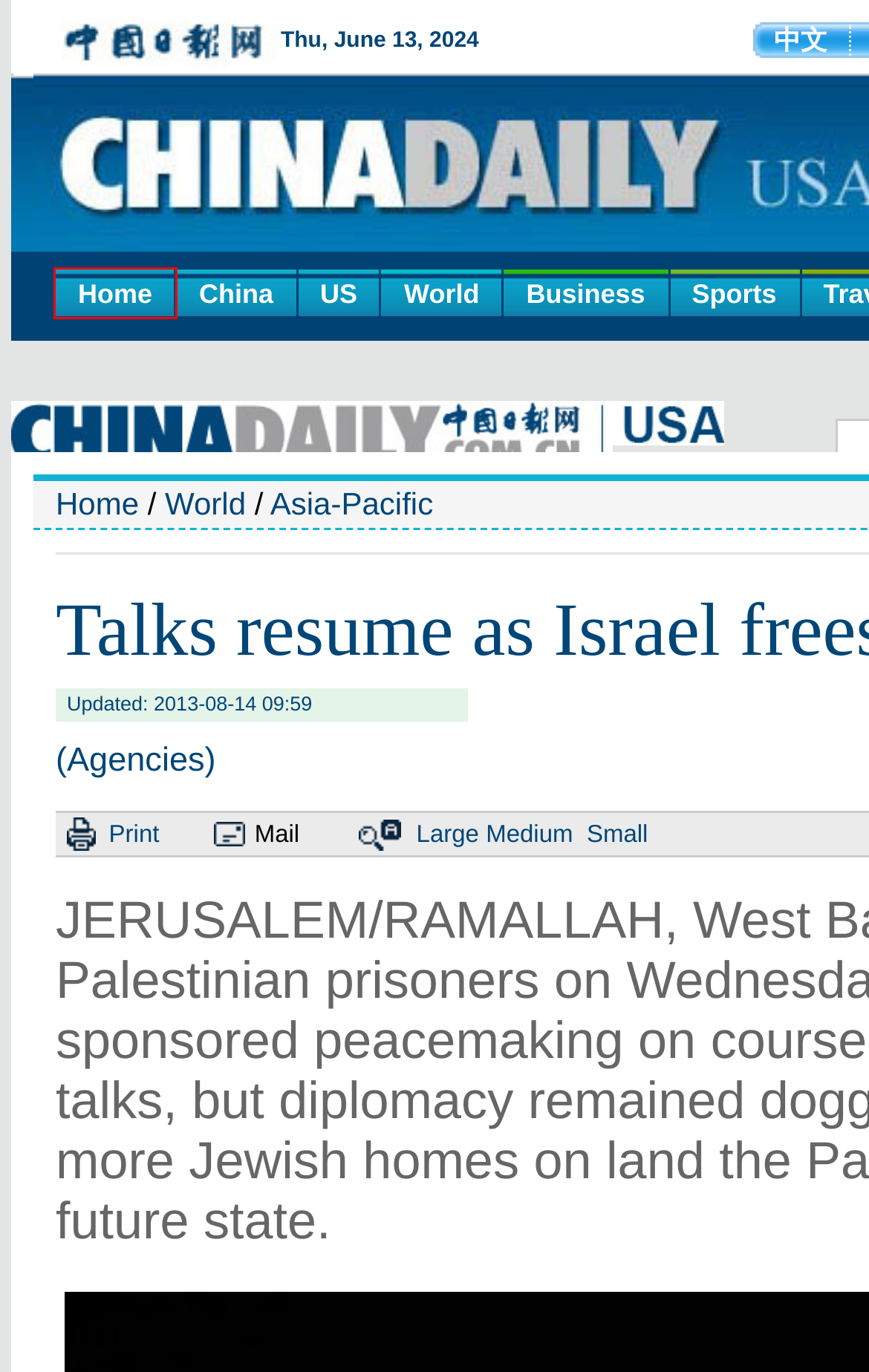Examine the screenshot of a webpage with a red rectangle bounding box. Select the most accurate webpage description that matches the new webpage after clicking the element within the bounding box. Here are the candidates:
A. Global Edition
B. Minmetals unit offers sponge city solutions for rainfall usage|Business|chinadaily.com.cn
C. Economy on path of steady growth[1]|chinadaily.com.cn
D. Gay sex poses HIV threat for youth|Society|chinadaily.com.cn
E. Japan to release videos of Chinese activists|Asia-Pacific|chinadaily.com.cn
F. Licenses revoked in anti-porn campaign|Society|chinadaily.com.cn
G. Gay sex blamed for rise in young students with HIV/AIDS|Society|chinadaily.com.cn
H. More young adults living with parents|Americas|chinadaily.com.cn

A